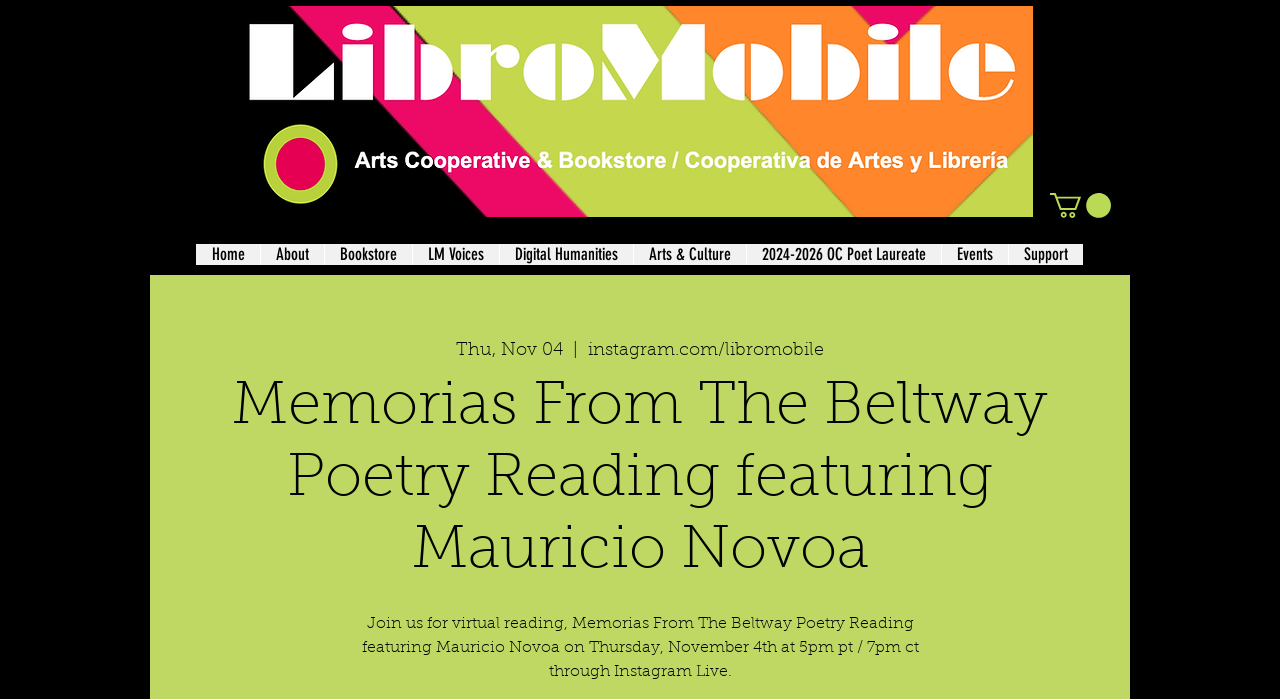Please identify the bounding box coordinates of the element I need to click to follow this instruction: "Click the LibroMobile Banner".

[0.192, 0.009, 0.807, 0.31]